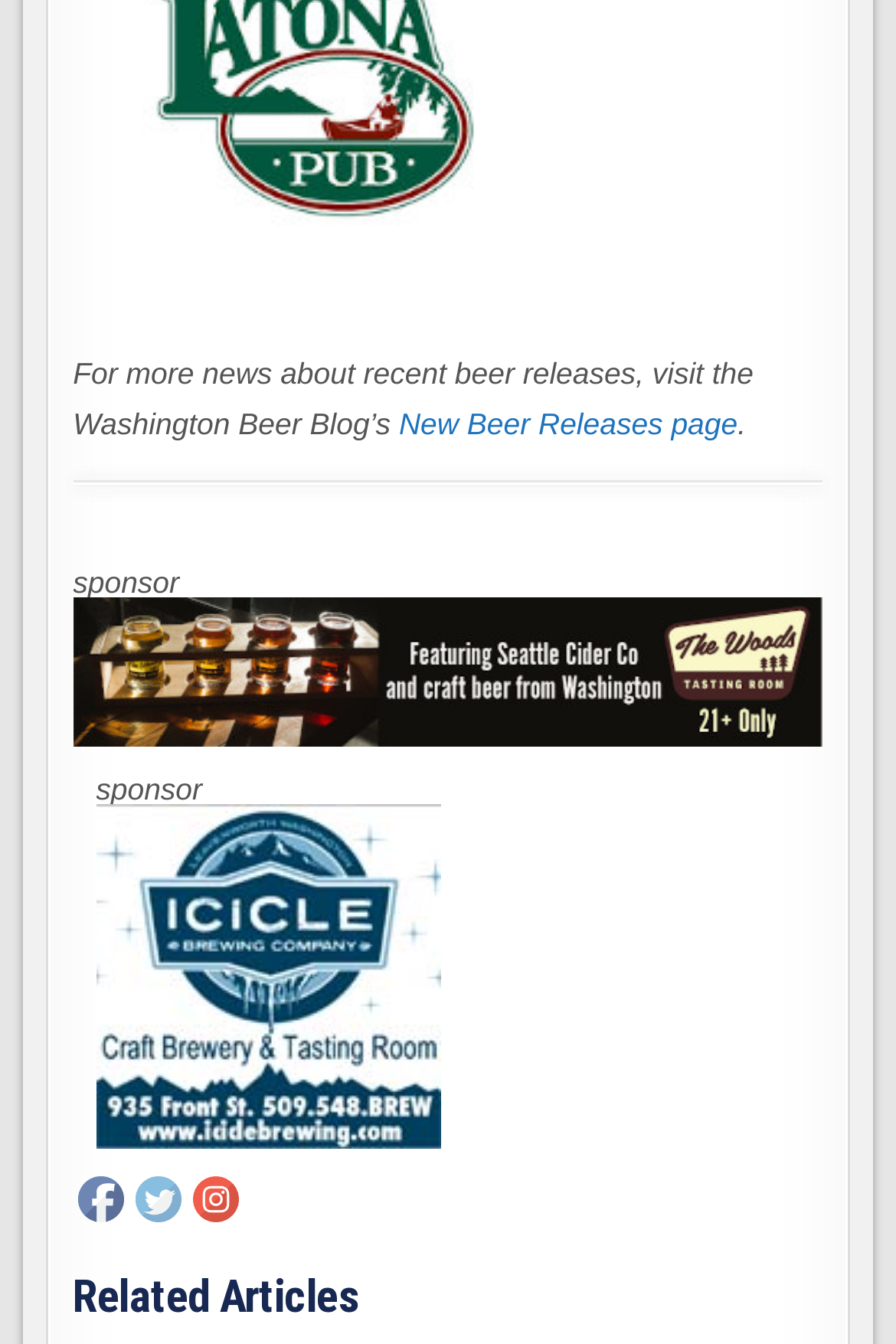Please answer the following question using a single word or phrase: How many sponsors are mentioned on the webpage?

2